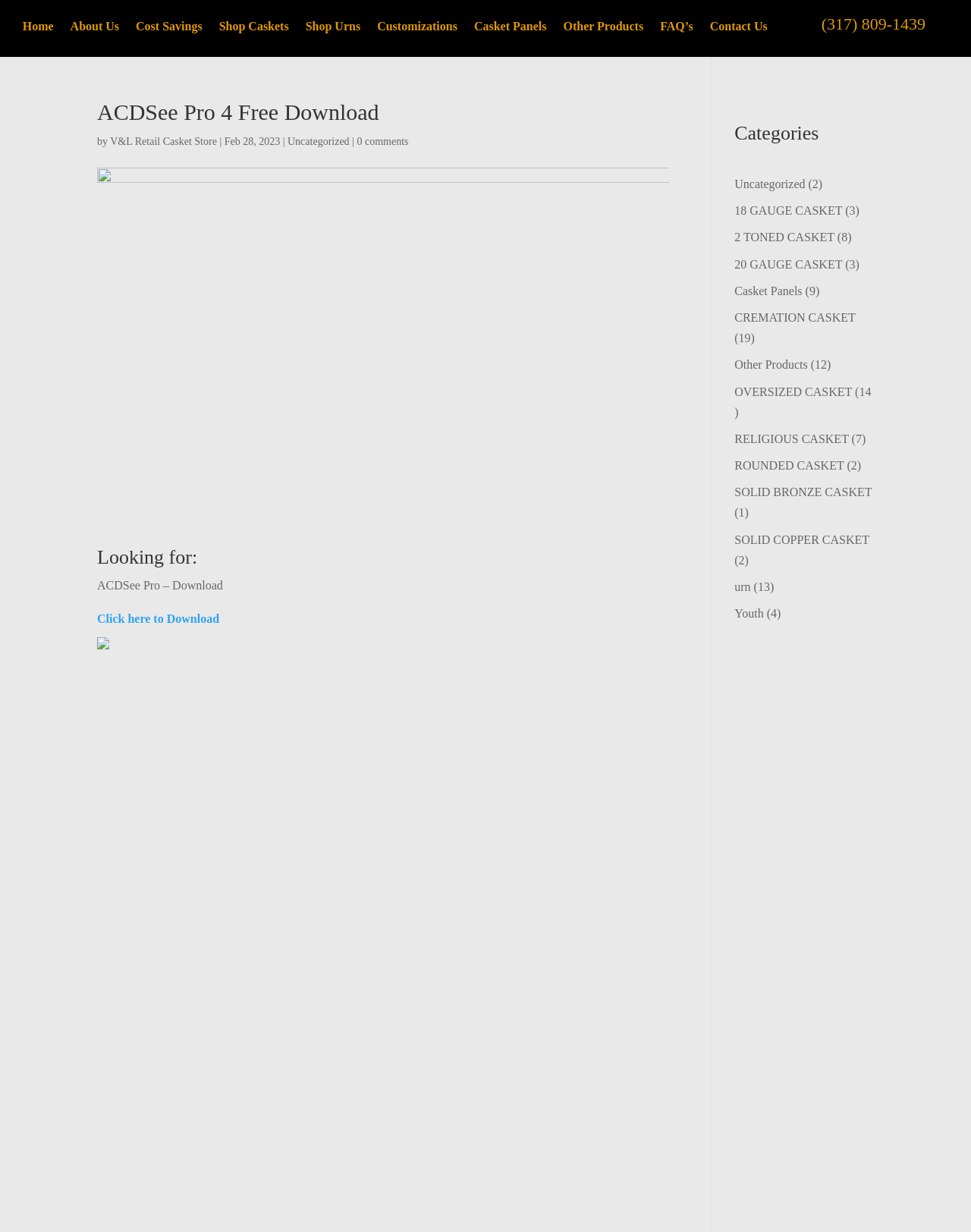Please provide a one-word or short phrase answer to the question:
What is the phone number of the store?

(317) 809-1439